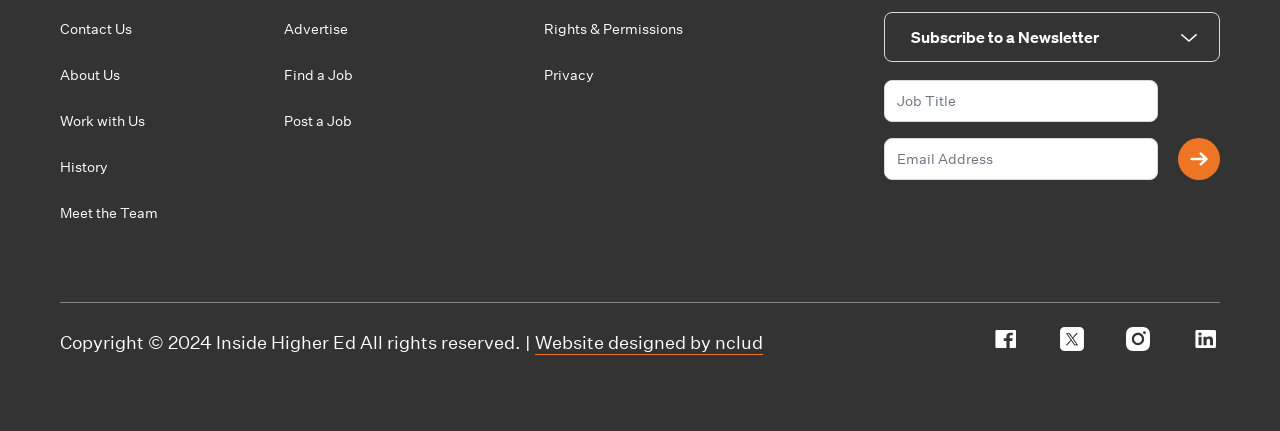Please provide the bounding box coordinates in the format (top-left x, top-left y, bottom-right x, bottom-right y). Remember, all values are floating point numbers between 0 and 1. What is the bounding box coordinate of the region described as: name="email_address" placeholder="Email Address"

[0.69, 0.32, 0.905, 0.417]